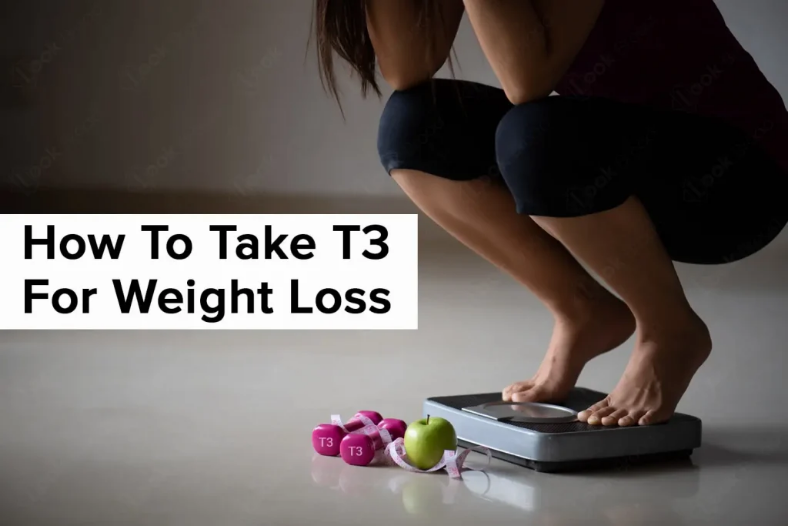Explain in detail what you see in the image.

The image showcases a person weighing themselves on a scale, embodying the theme of weight management and health. In the foreground, small dumbbells labeled 'T3' lie next to a green apple, emphasizing the connection between exercise, nutrition, and the use of T3 supplements for weight loss. The bold text "How To Take T3 For Weight Loss" prominently displayed suggests it's part of a guide or instructional content aimed at individuals looking to leverage T3 supplements effectively. The composition highlights a mindful approach to weight loss, combining physical activity with dietary considerations.